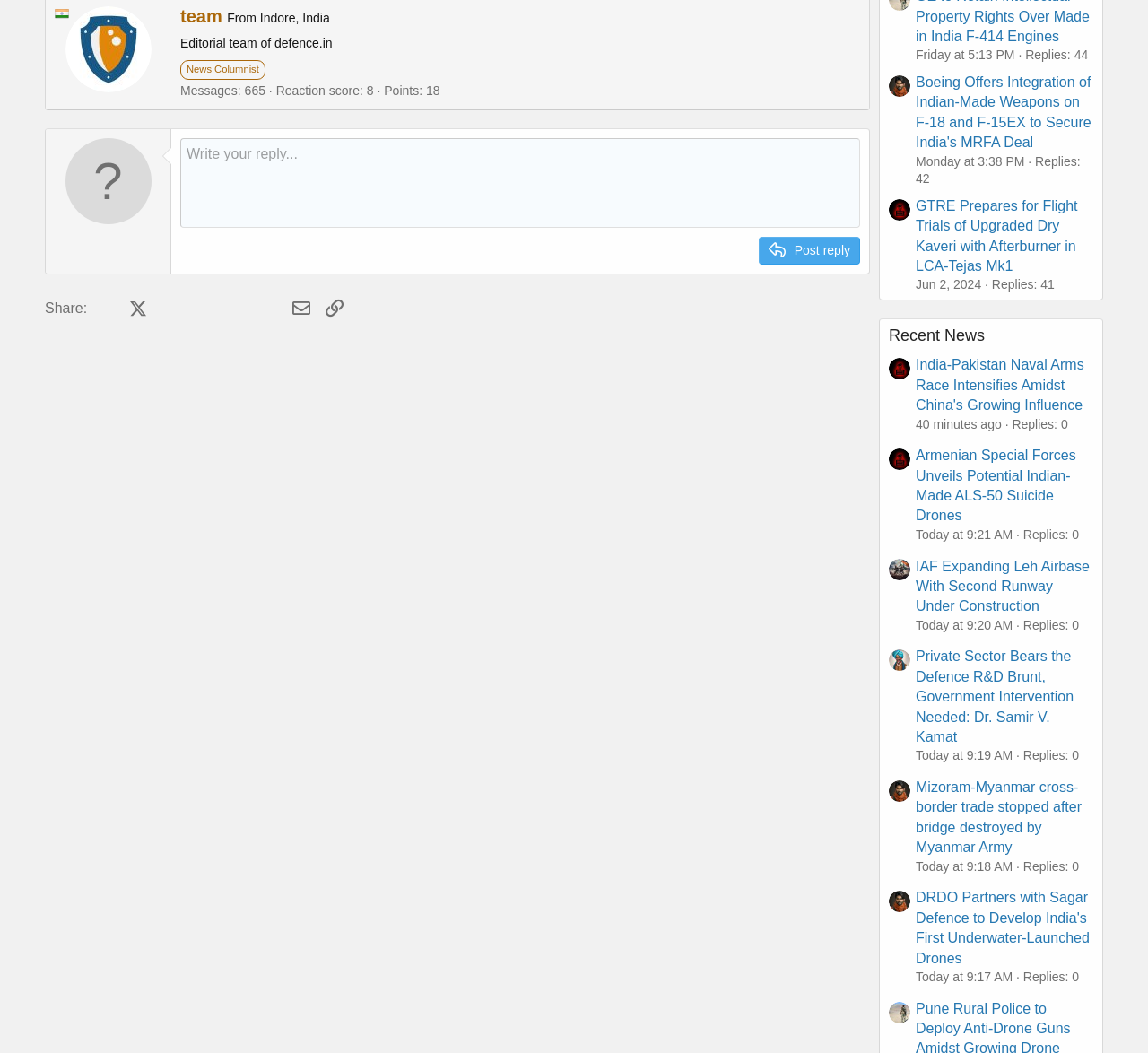What is the name of the author of the third post?
Refer to the image and respond with a one-word or short-phrase answer.

RonitBisht